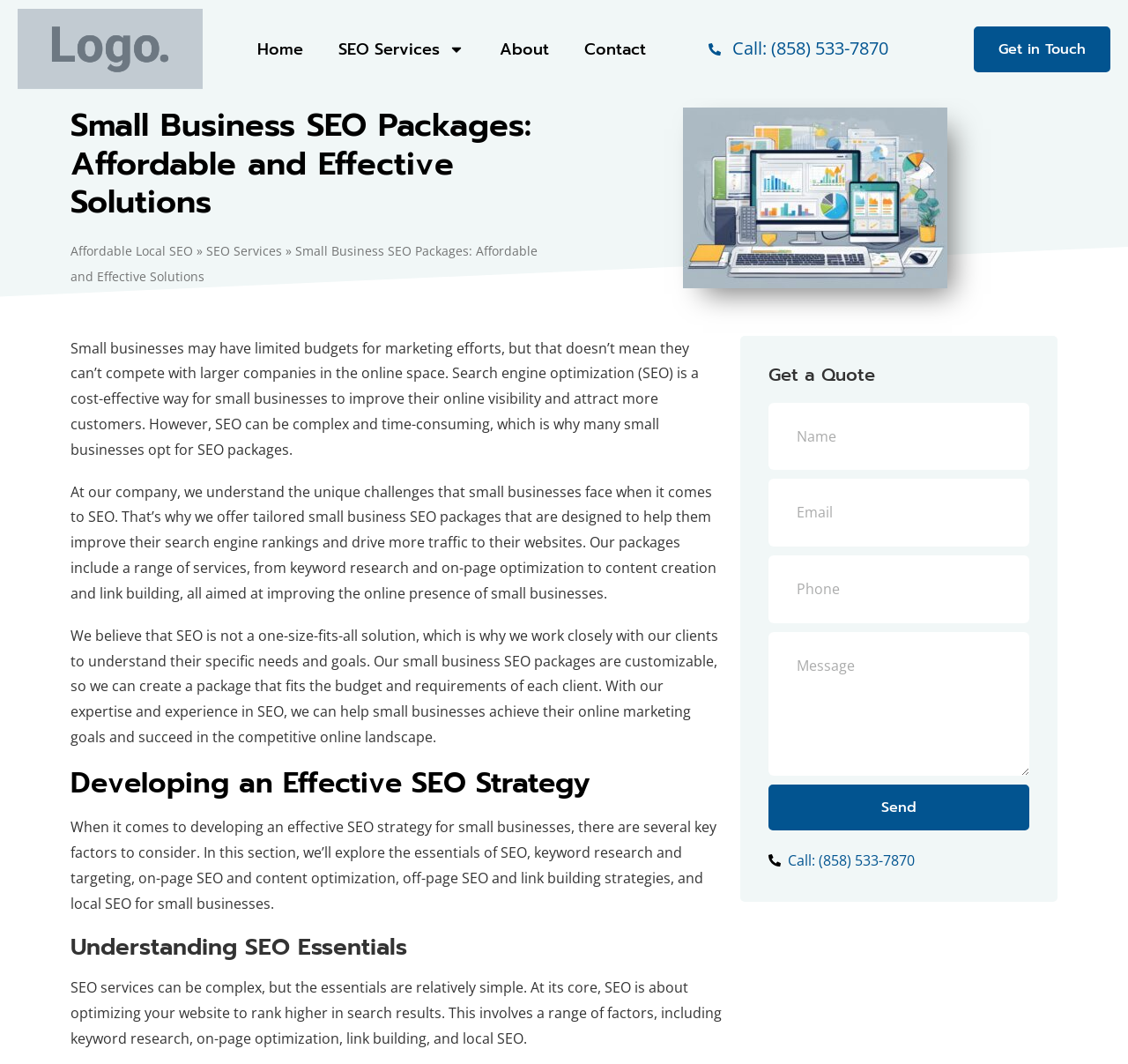Provide the text content of the webpage's main heading.

Small Business SEO Packages: Affordable and Effective Solutions